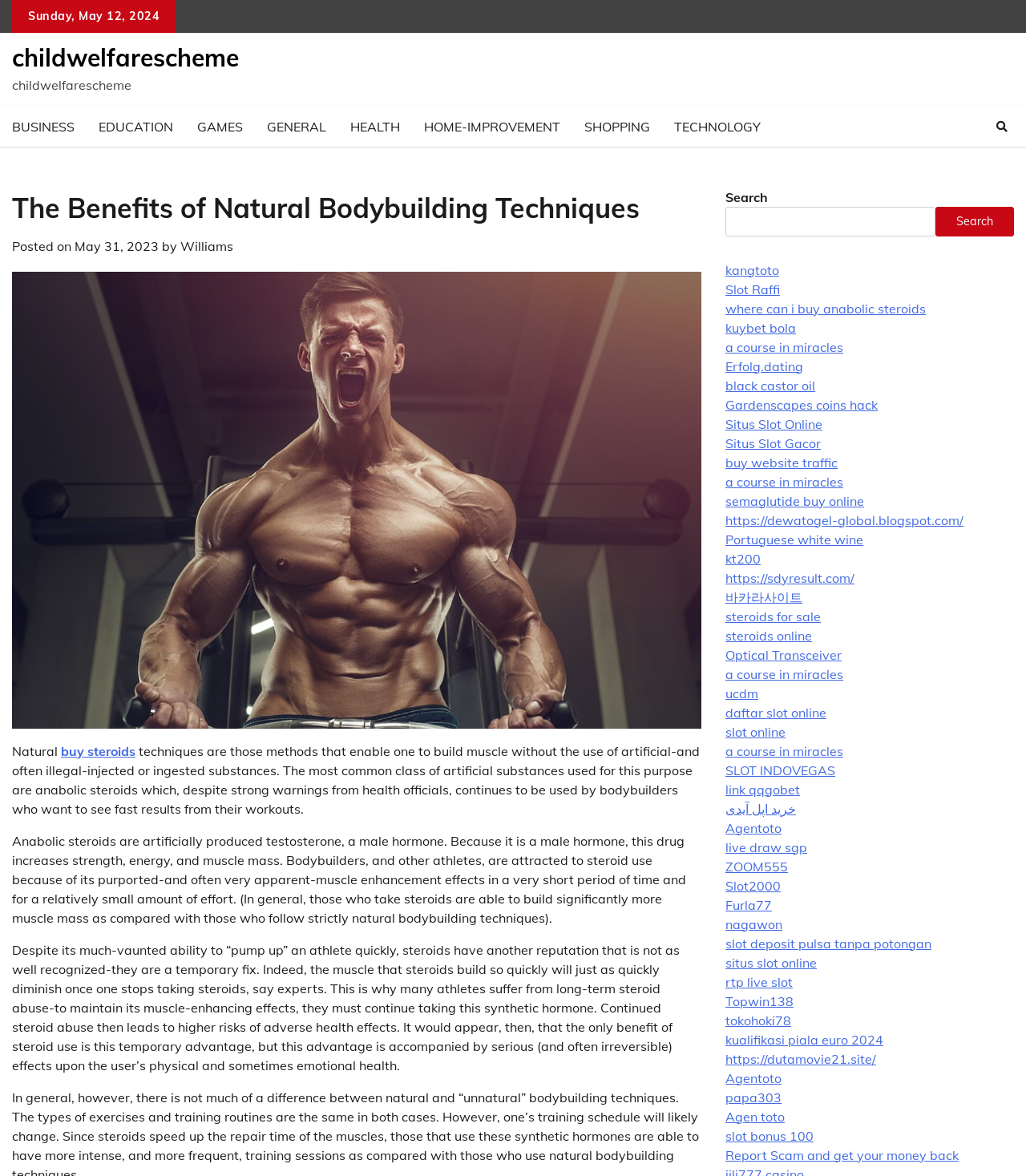Please determine the bounding box coordinates of the area that needs to be clicked to complete this task: 'Search for something'. The coordinates must be four float numbers between 0 and 1, formatted as [left, top, right, bottom].

[0.707, 0.176, 0.912, 0.201]